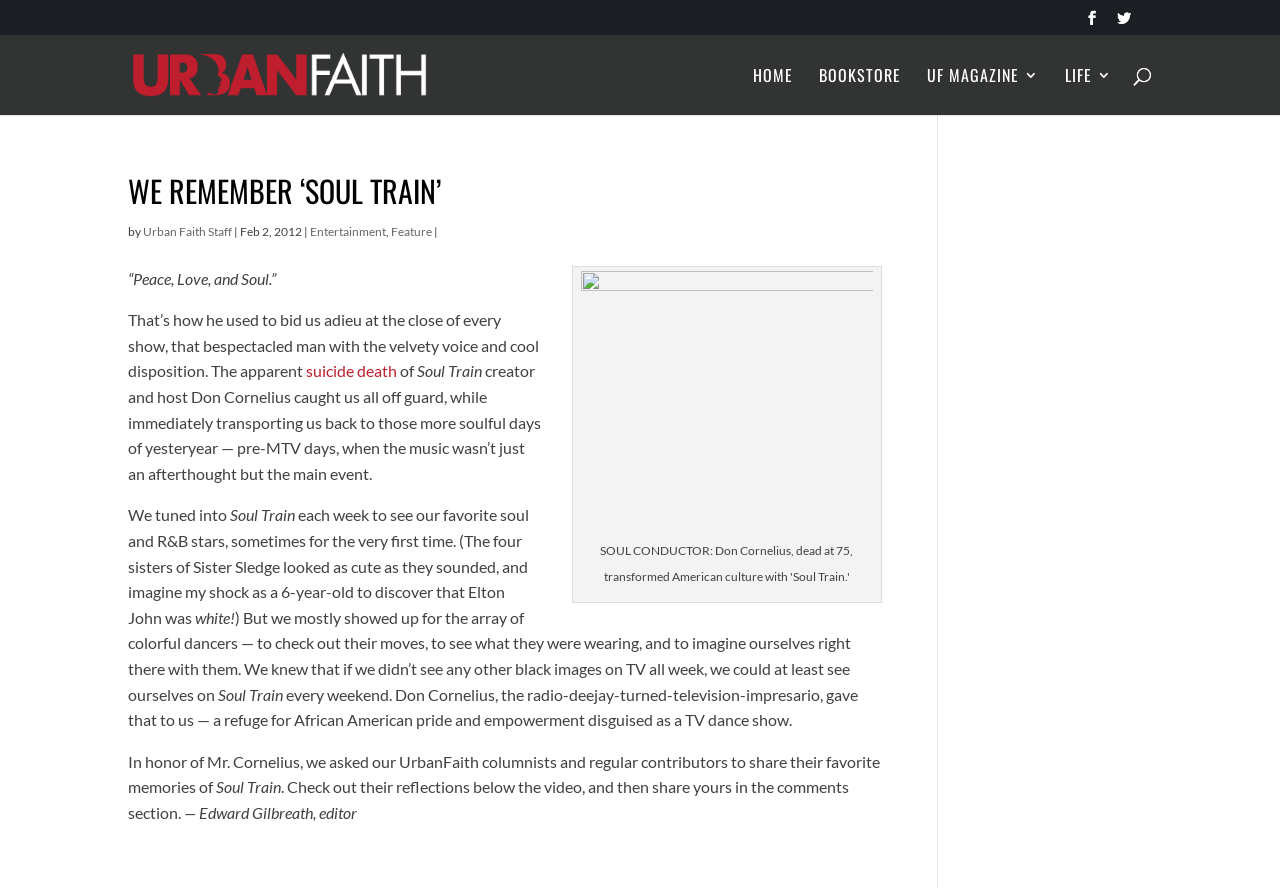Locate the bounding box coordinates of the area you need to click to fulfill this instruction: 'Search for something'. The coordinates must be in the form of four float numbers ranging from 0 to 1: [left, top, right, bottom].

[0.1, 0.039, 0.9, 0.041]